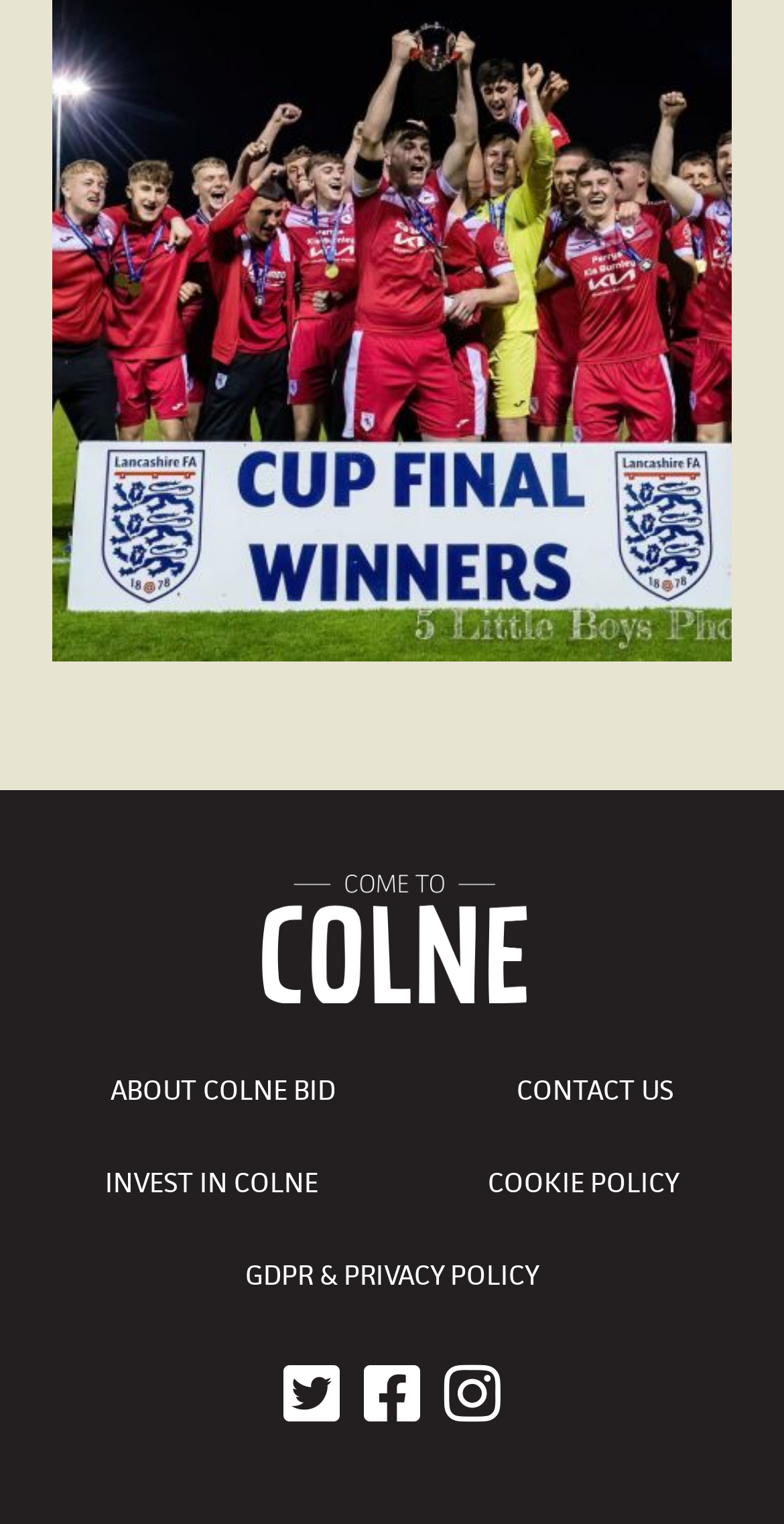Please analyze the image and provide a thorough answer to the question:
How many links are there in the top section?

I looked at the top section of the webpage and found only one link, which is an empty link.